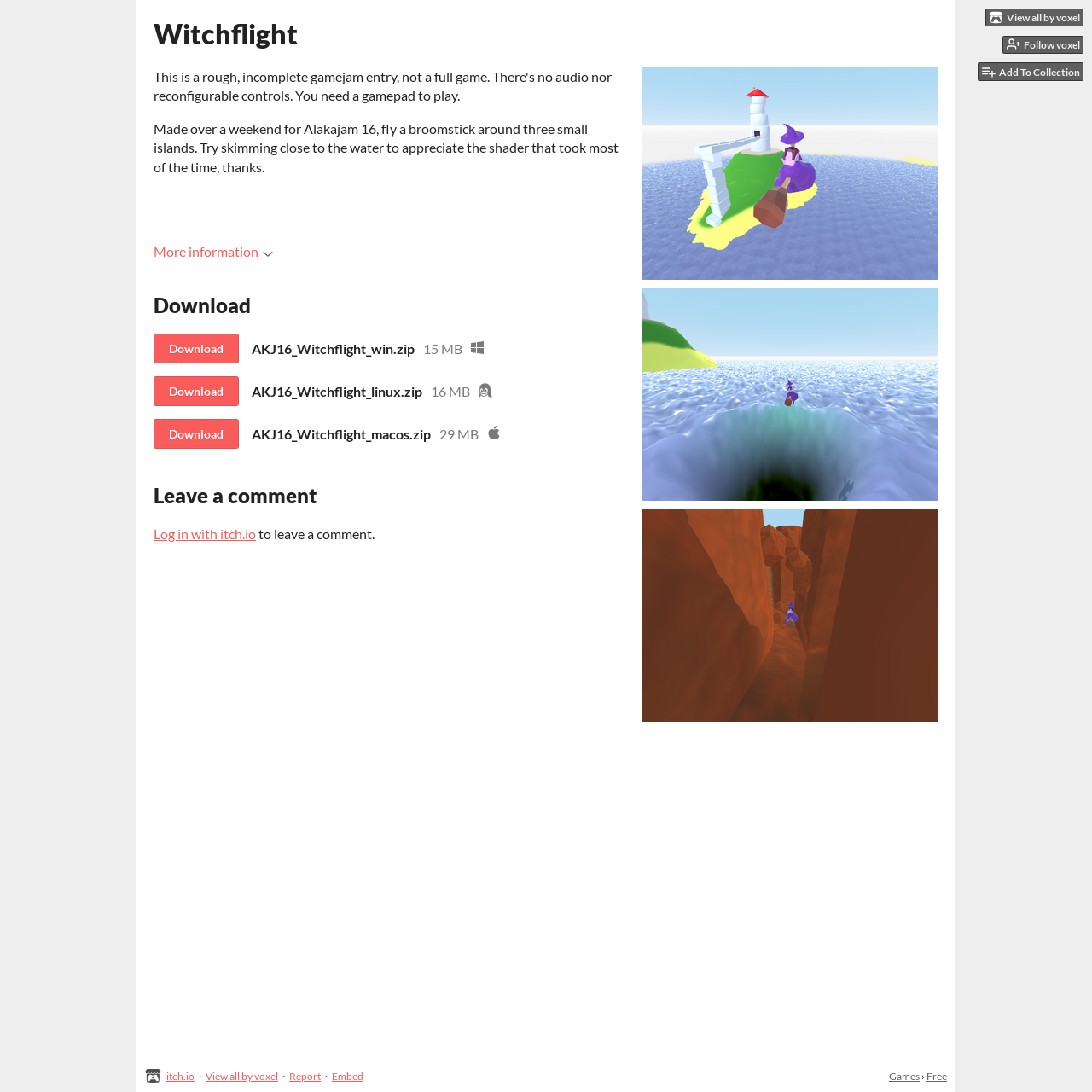Please identify the bounding box coordinates of the element I need to click to follow this instruction: "View all games by voxel".

[0.902, 0.008, 0.992, 0.025]